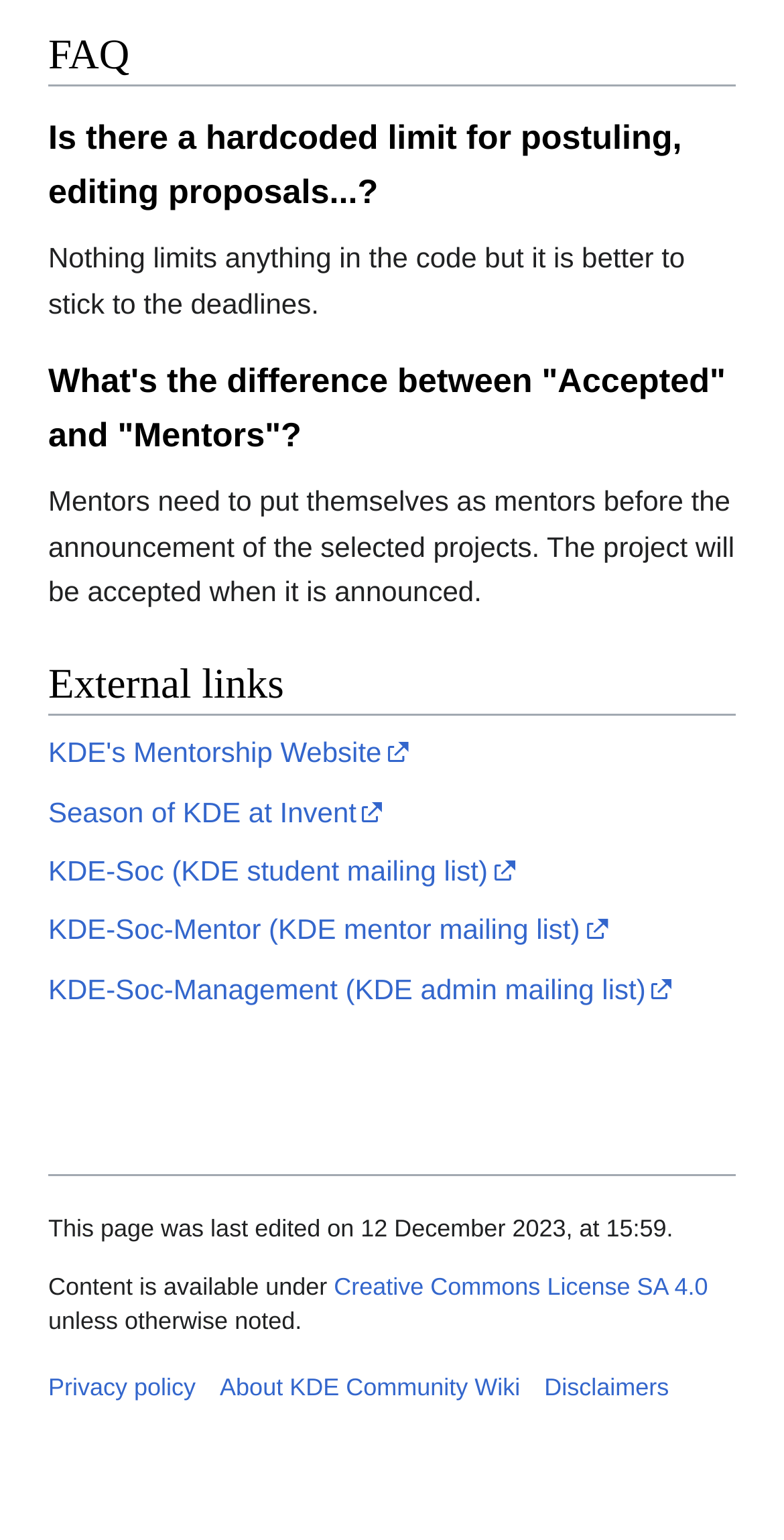Determine the bounding box coordinates of the region I should click to achieve the following instruction: "Click on 'KDE's Mentorship Website'". Ensure the bounding box coordinates are four float numbers between 0 and 1, i.e., [left, top, right, bottom].

[0.062, 0.478, 0.523, 0.499]